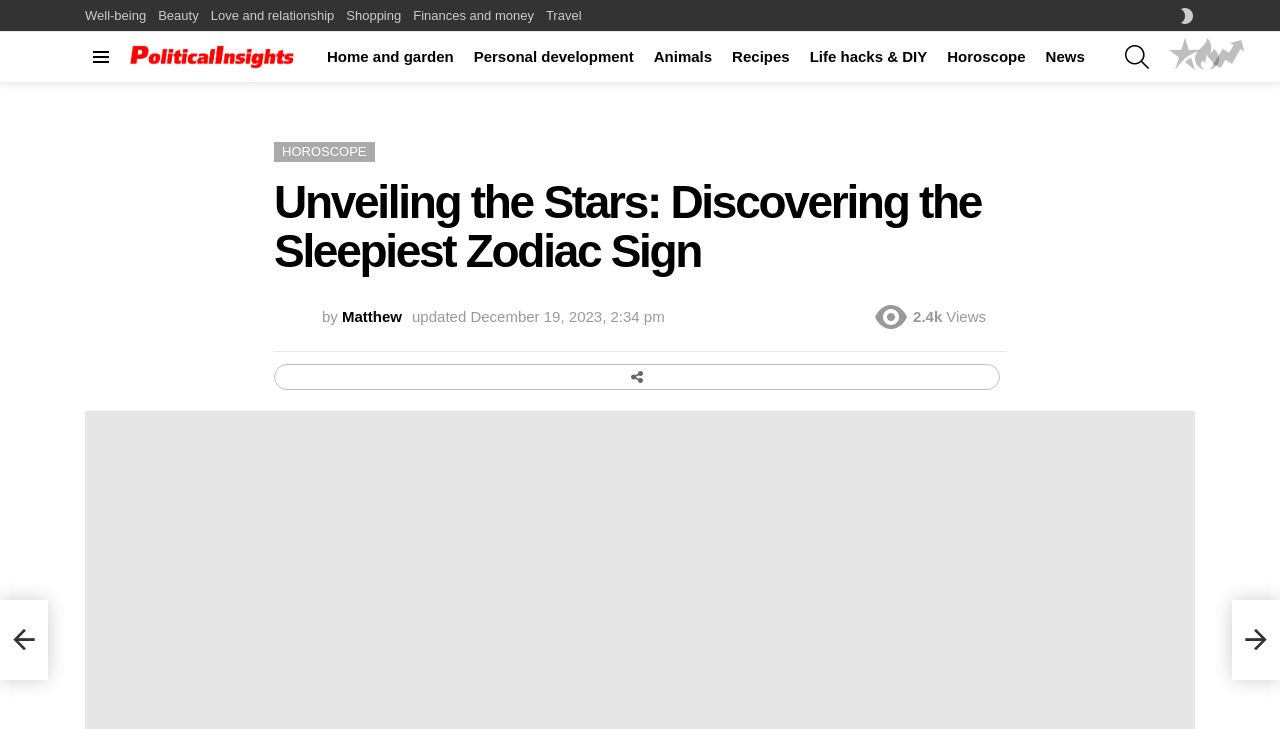What is the category of the article?
Examine the image closely and answer the question with as much detail as possible.

I determined the category of the article by looking at the header section of the webpage, which contains a link 'HOROSCOPE' and a heading 'Unveiling the Stars: Discovering the Sleepiest Zodiac Sign'. This suggests that the article is related to horoscope.